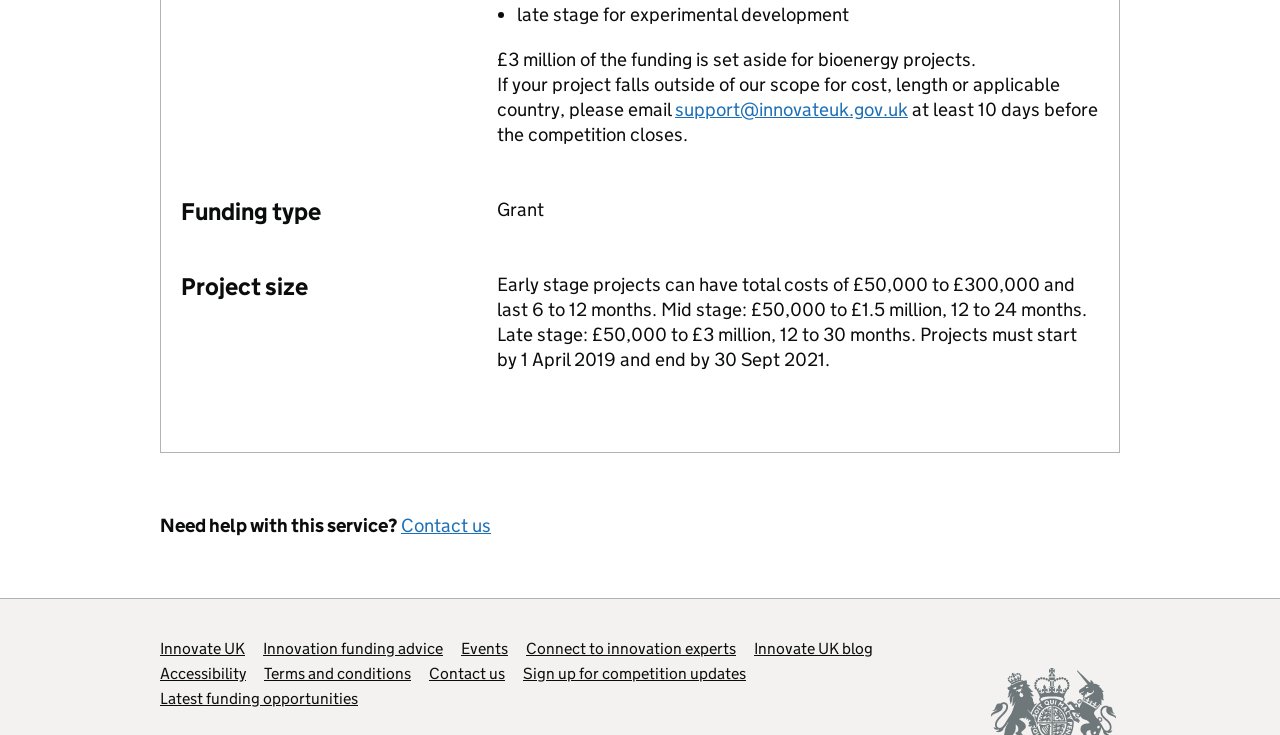Locate the bounding box coordinates of the element you need to click to accomplish the task described by this instruction: "Email for project inquiry".

[0.527, 0.133, 0.709, 0.165]